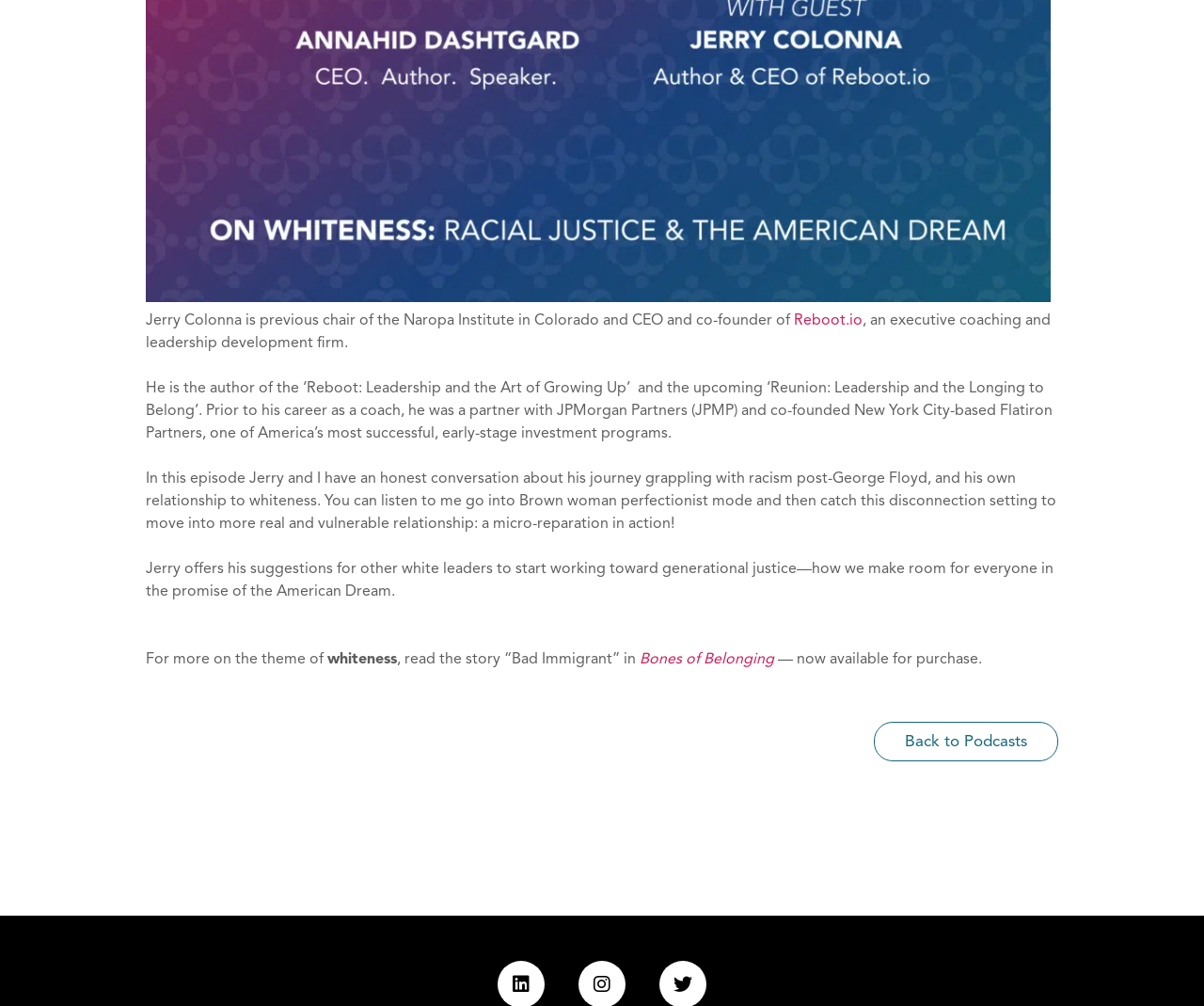Determine the bounding box coordinates in the format (top-left x, top-left y, bottom-right x, bottom-right y). Ensure all values are floating point numbers between 0 and 1. Identify the bounding box of the UI element described by: Instagram

[0.48, 0.437, 0.52, 0.484]